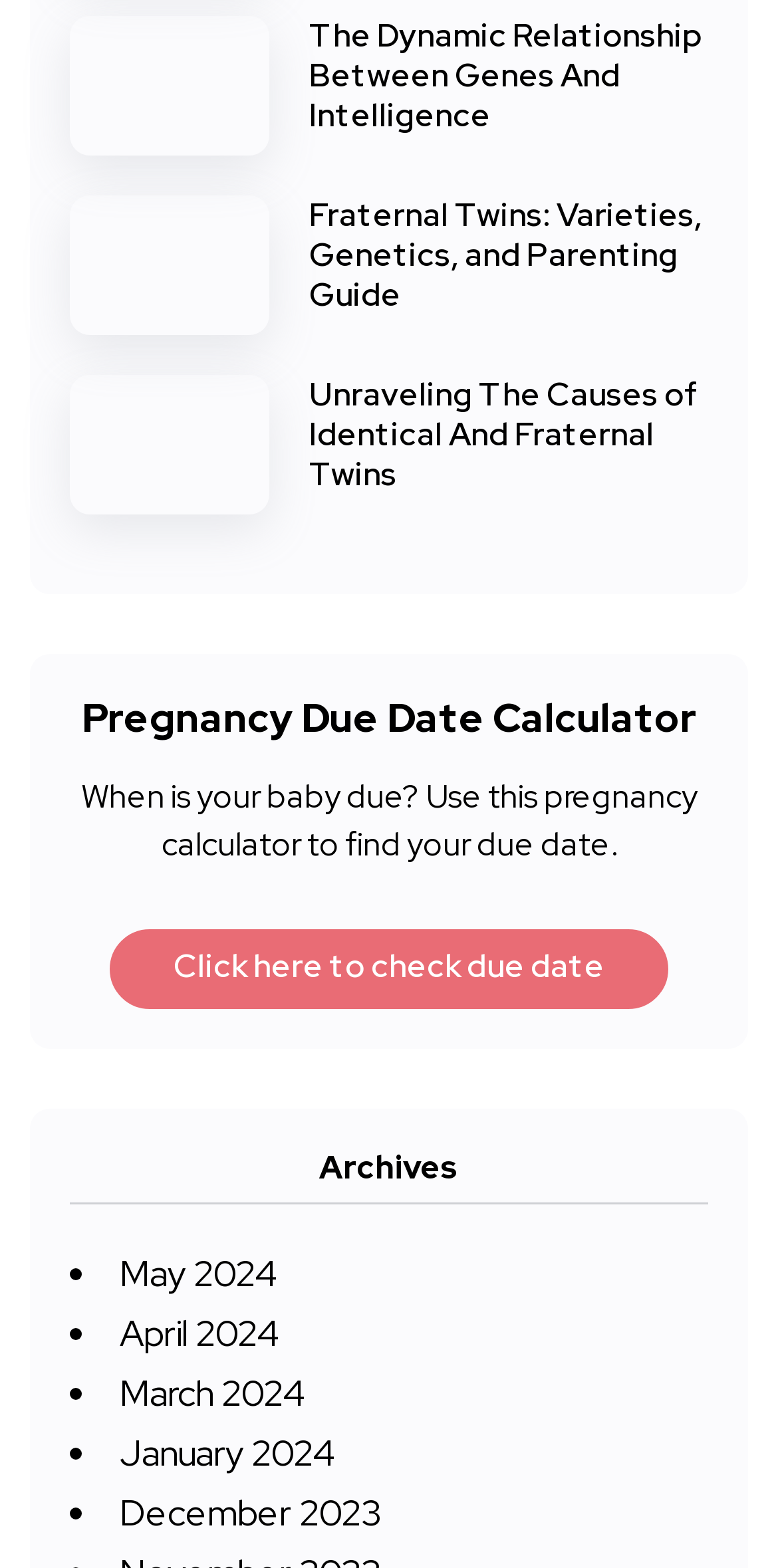Determine the bounding box coordinates for the area you should click to complete the following instruction: "Read 'Disaster to Masterpiece!' post".

None